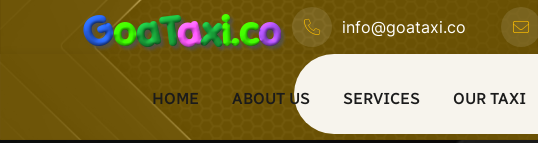Create an extensive and detailed description of the image.

The image features the vibrant logo of GoaTaxico, prominently displayed at the top of the webpage. The logo uses a playful font, with the name "GoaTaxi.co" rendered in bold and colorful letters, suggesting a fun and welcoming brand identity. The background behind the logo is a rich golden hue, highlighted by a subtle geometric pattern, enhancing the visual appeal. To the right of the logo, contact information is provided, including an email link 'info@goataxi.co' and a phone icon with the number visible, indicating instant communication options for users. Below the logo, the navigation menu includes links to essential sections of the site: "HOME," "ABOUT US," "SERVICES," and "OUR TAXI," facilitating easy navigation for visitors seeking taxi services in Goa.